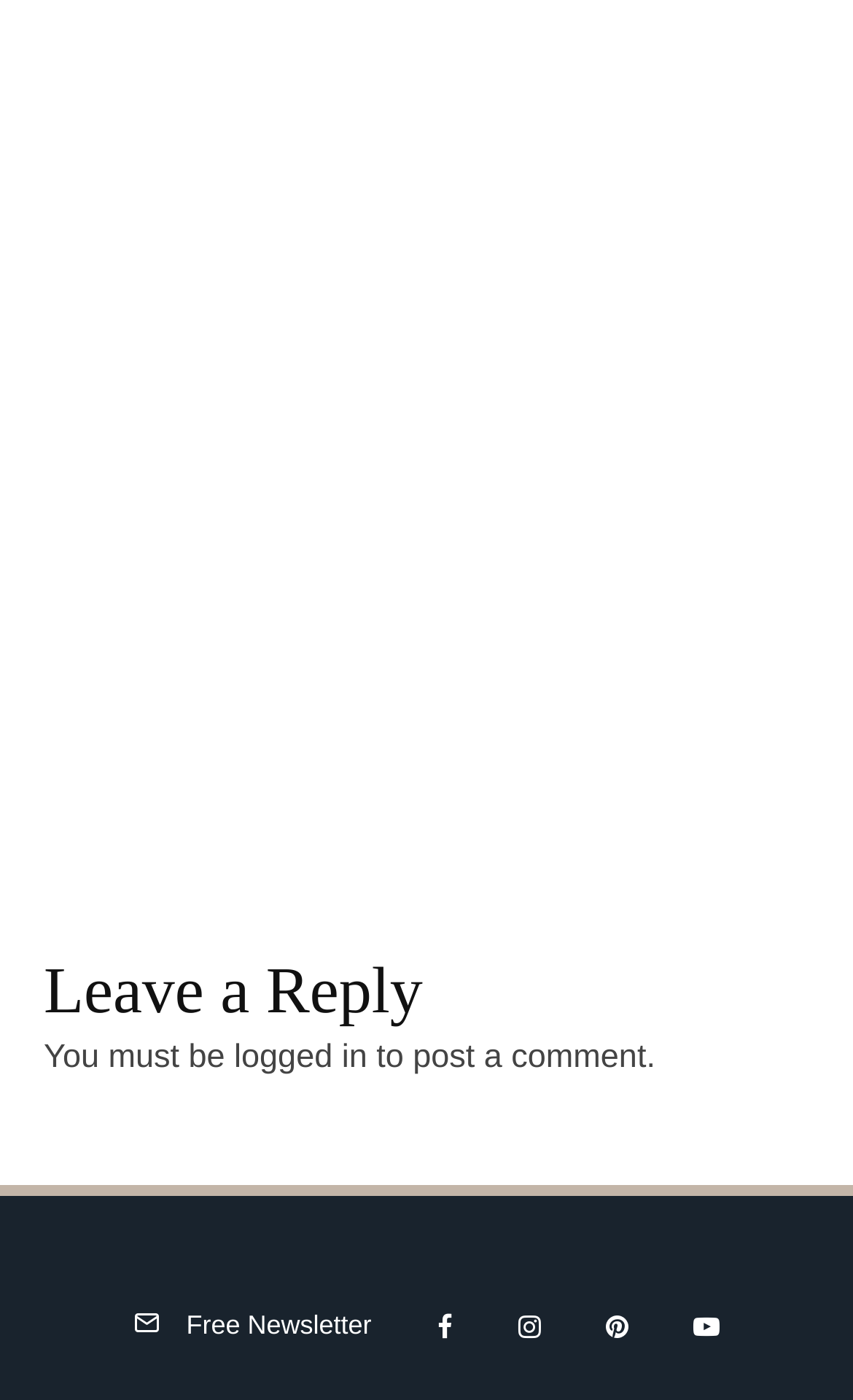How many social media links are at the bottom of the page? Please answer the question using a single word or phrase based on the image.

5